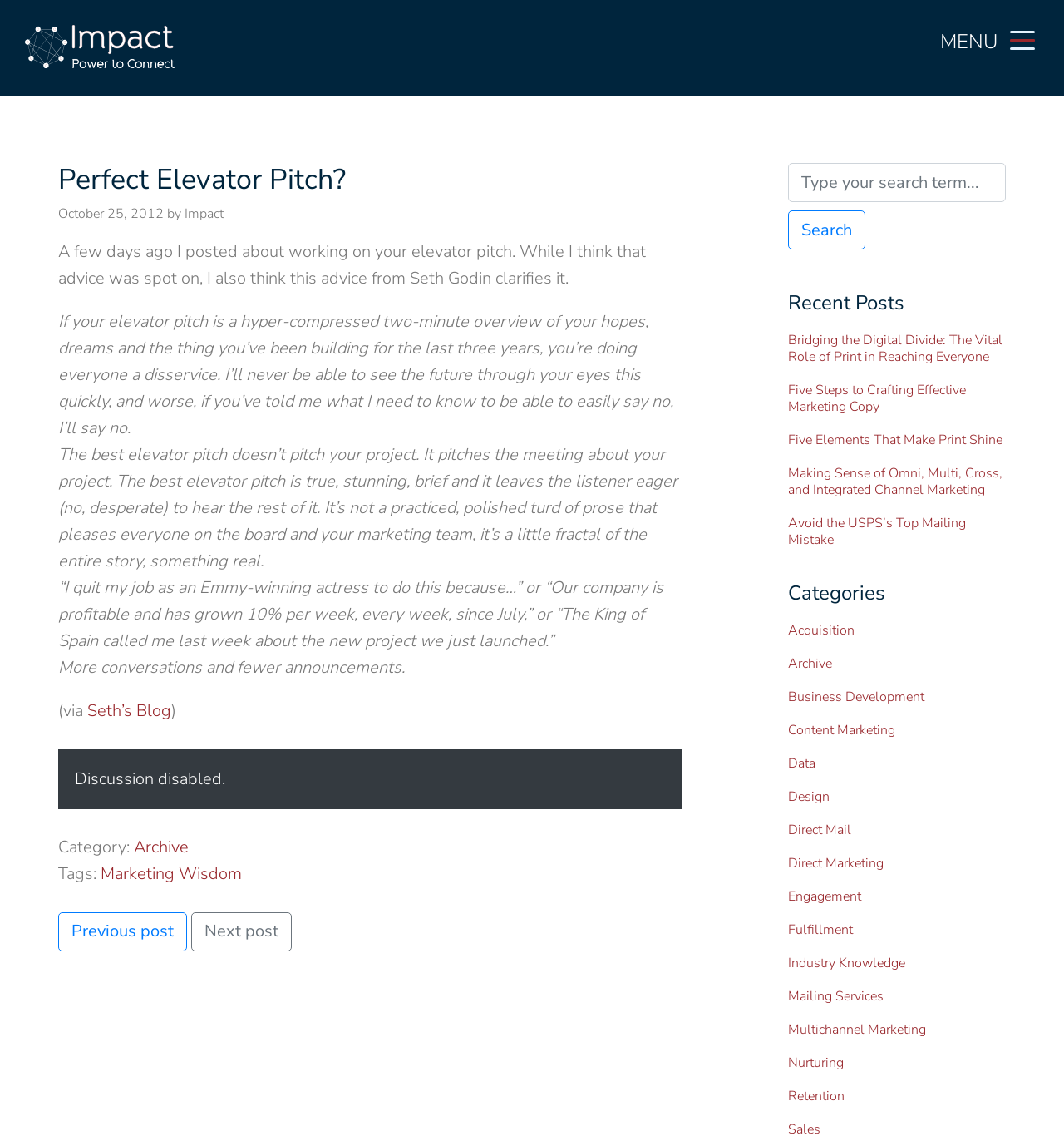Determine the coordinates of the bounding box that should be clicked to complete the instruction: "Search". The coordinates should be represented by four float numbers between 0 and 1: [left, top, right, bottom].

[0.74, 0.184, 0.813, 0.219]